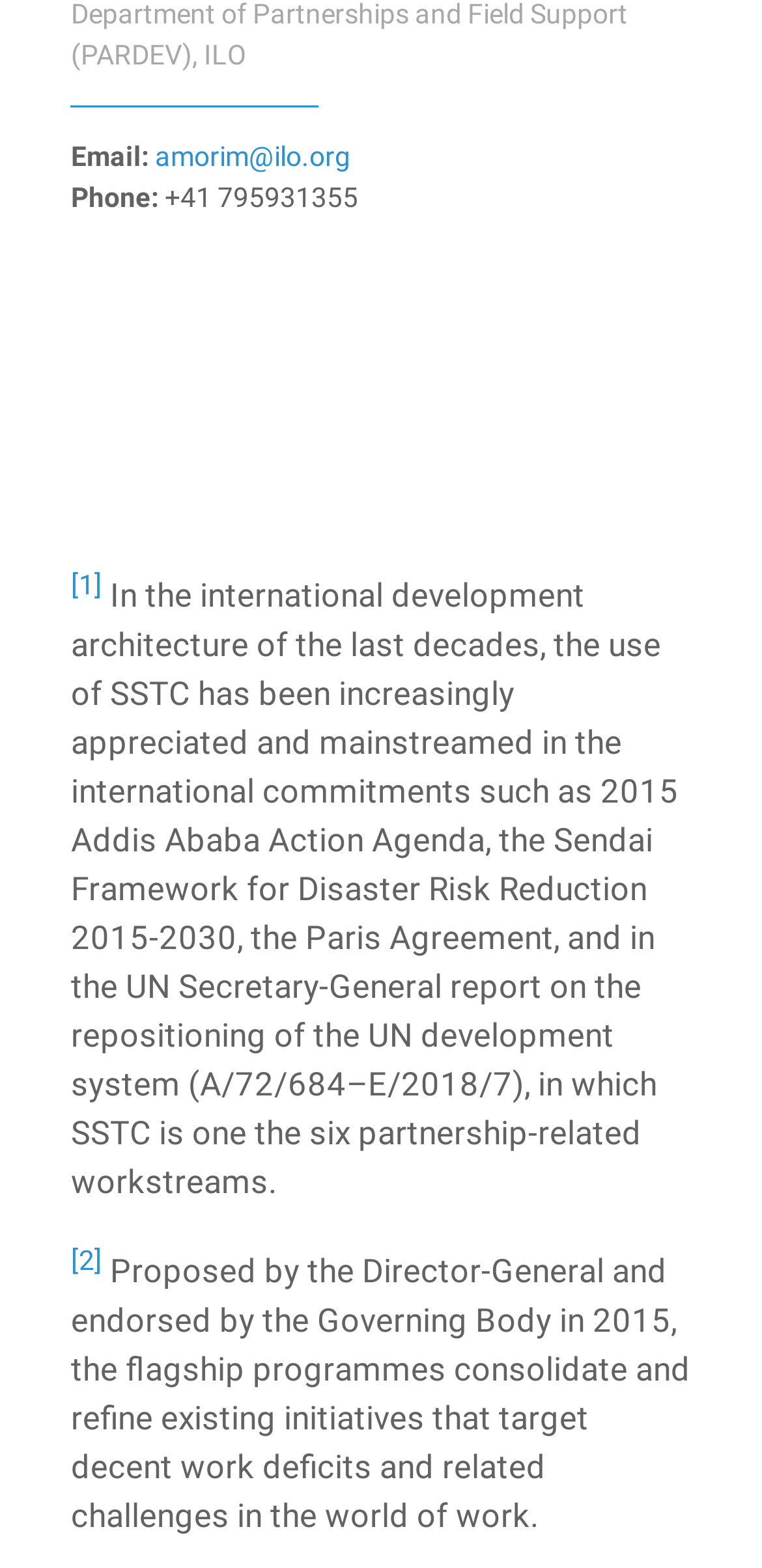How many links are there in the text?
Using the image, give a concise answer in the form of a single word or short phrase.

3